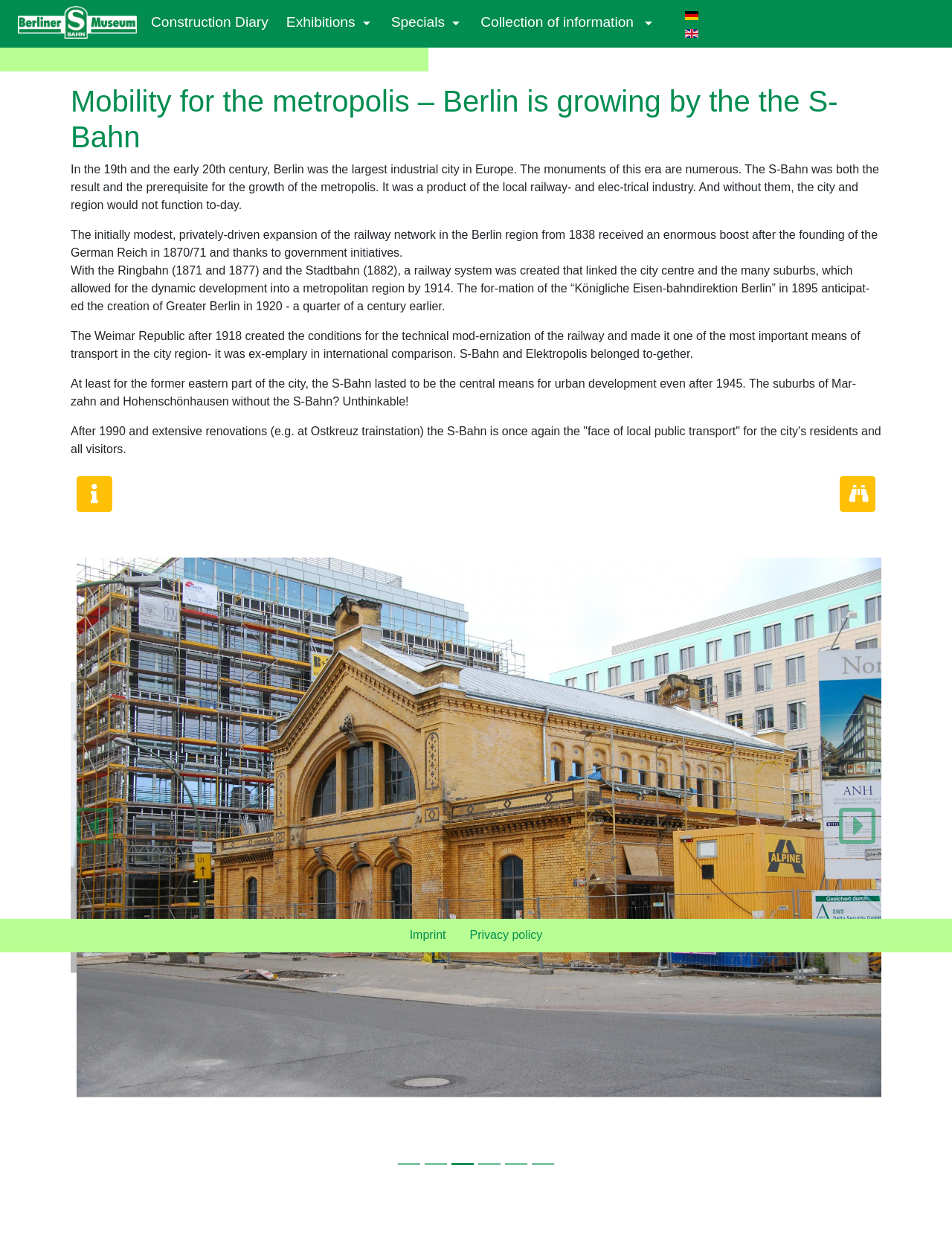Locate the bounding box coordinates of the UI element described by: "parent_node: Exemplary network configuration". Provide the coordinates as four float numbers between 0 and 1, formatted as [left, top, right, bottom].

[0.08, 0.384, 0.118, 0.412]